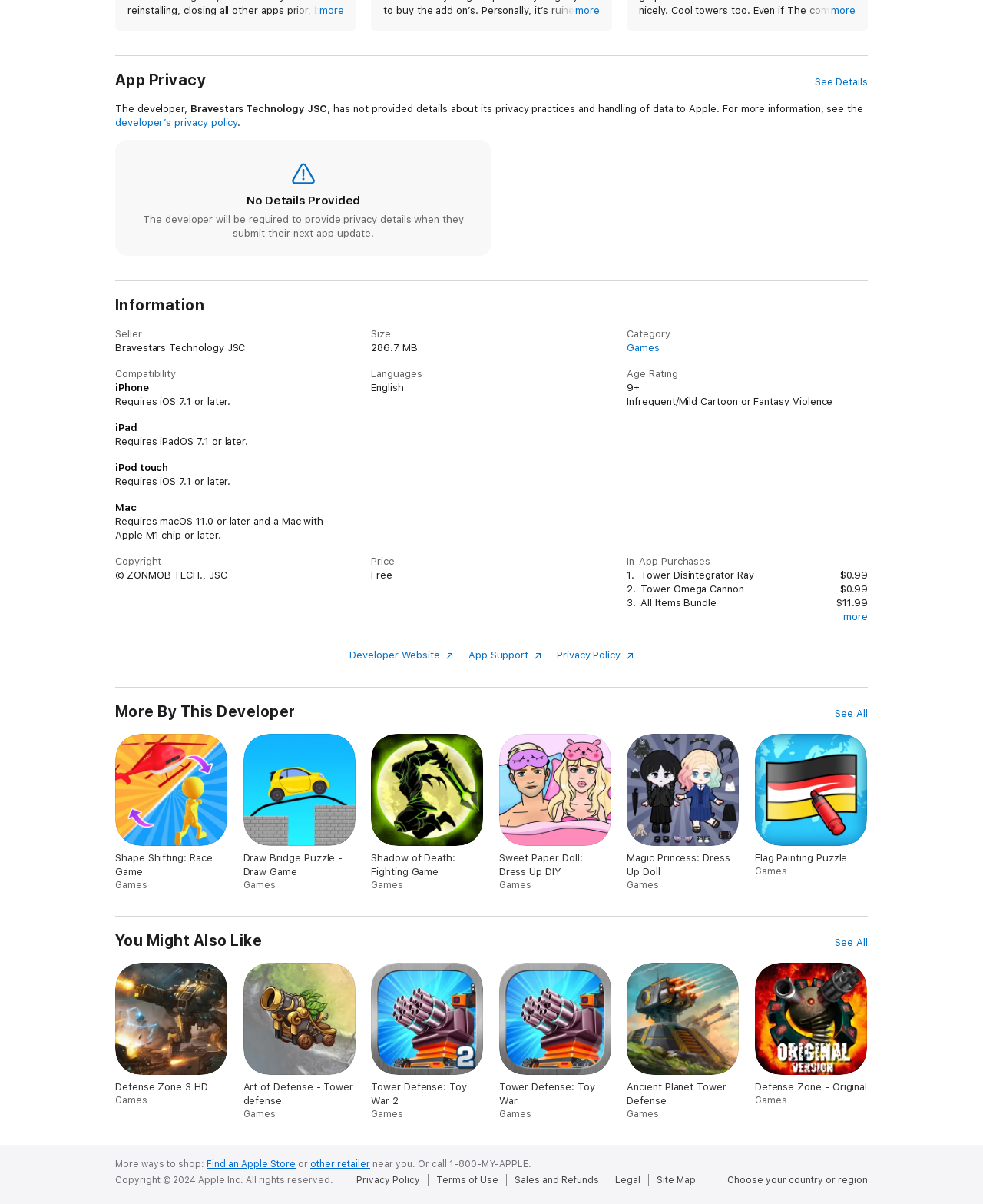Provide your answer to the question using just one word or phrase: What is the minimum iOS version required to play the game?

7.1